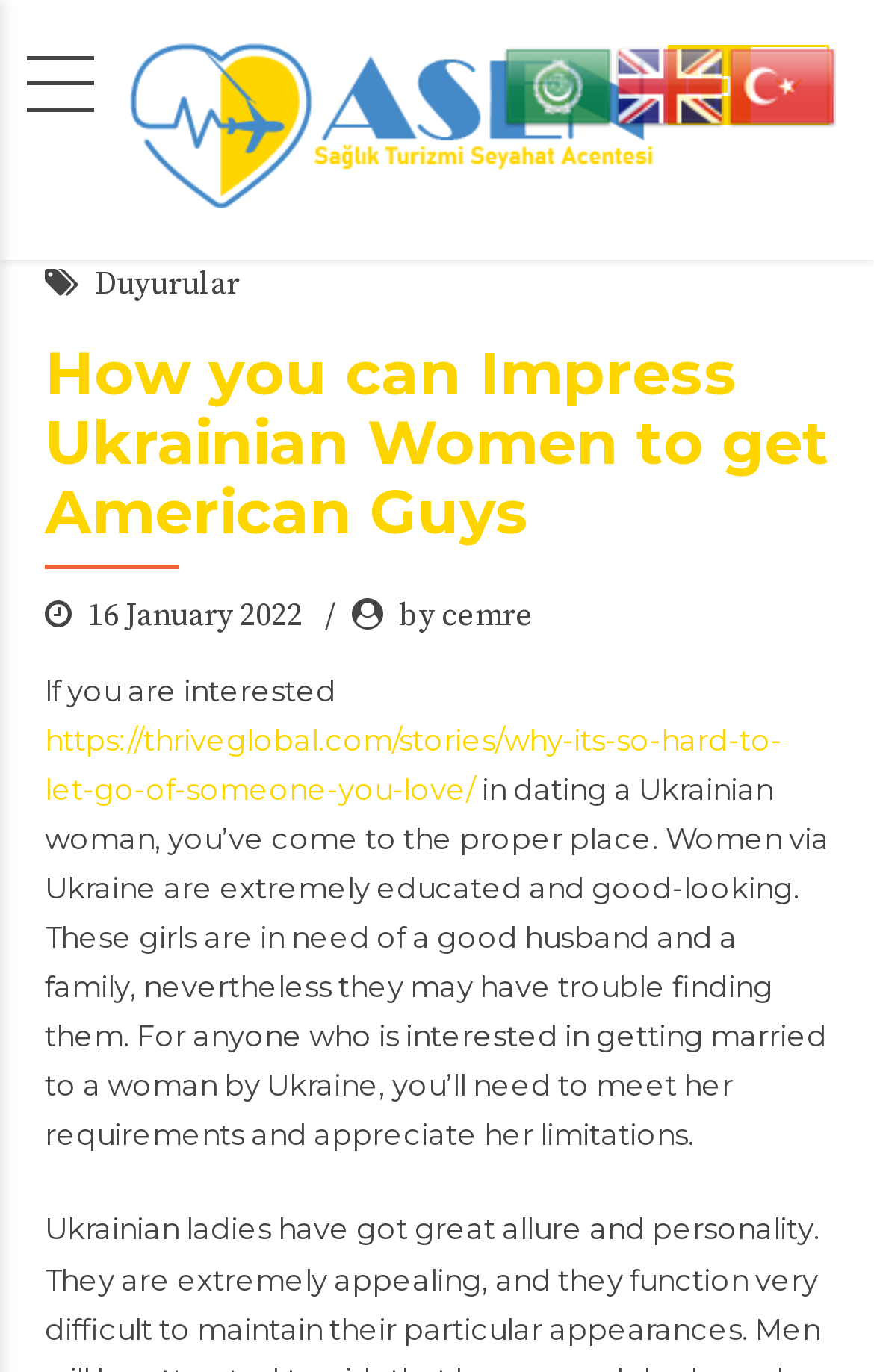Please answer the following question using a single word or phrase: What is the author of the article?

cemre